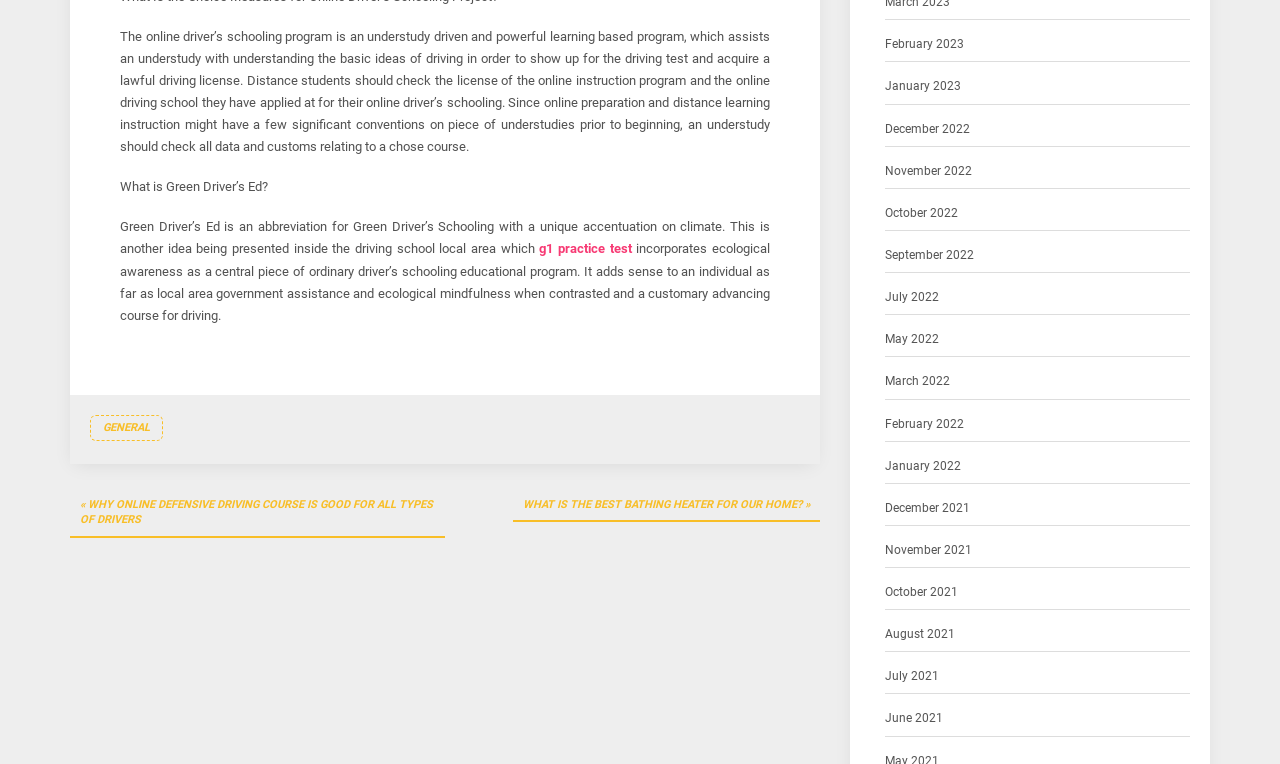Given the description "g1 practice test", determine the bounding box of the corresponding UI element.

[0.421, 0.316, 0.494, 0.336]